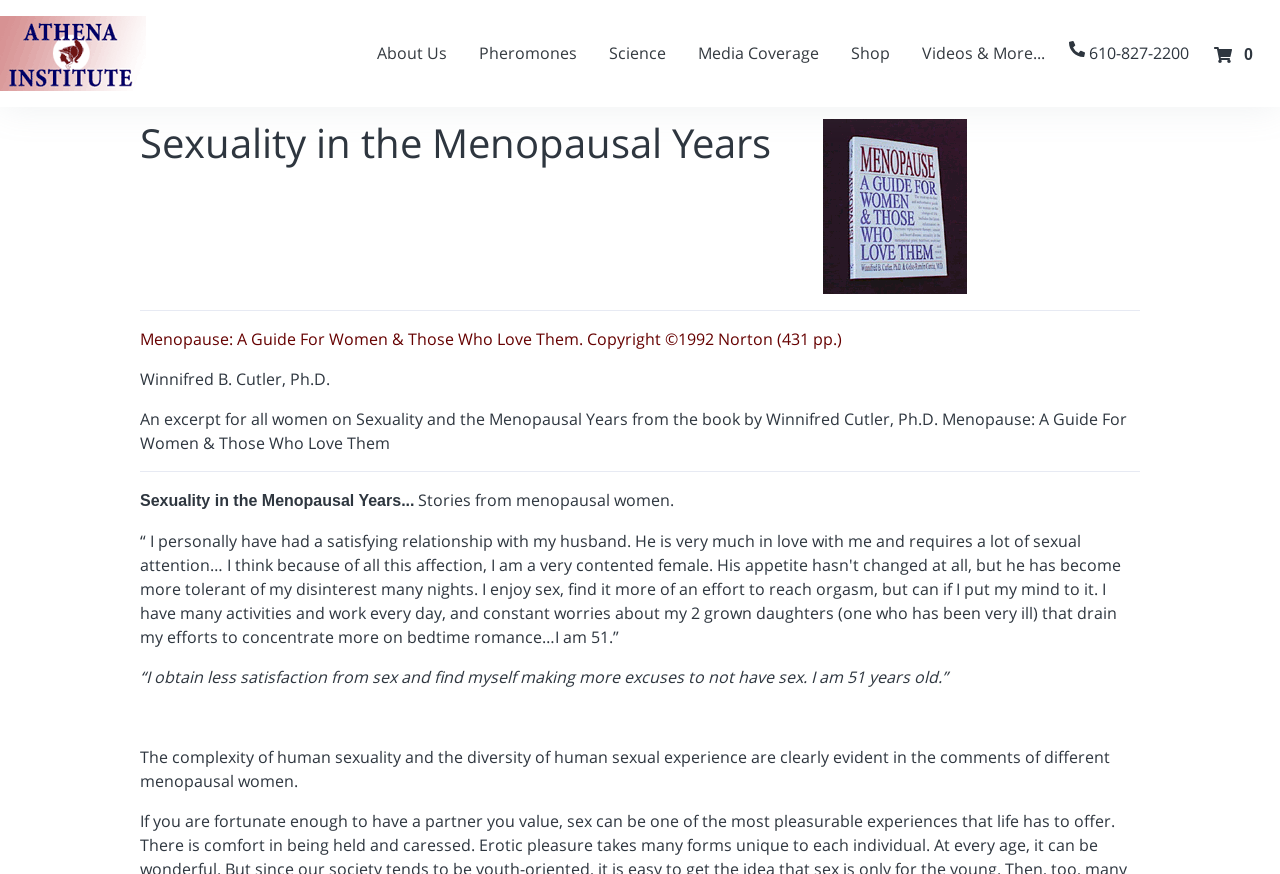Find the bounding box coordinates for the HTML element described as: "Science". The coordinates should consist of four float values between 0 and 1, i.e., [left, top, right, bottom].

[0.463, 0.038, 0.533, 0.084]